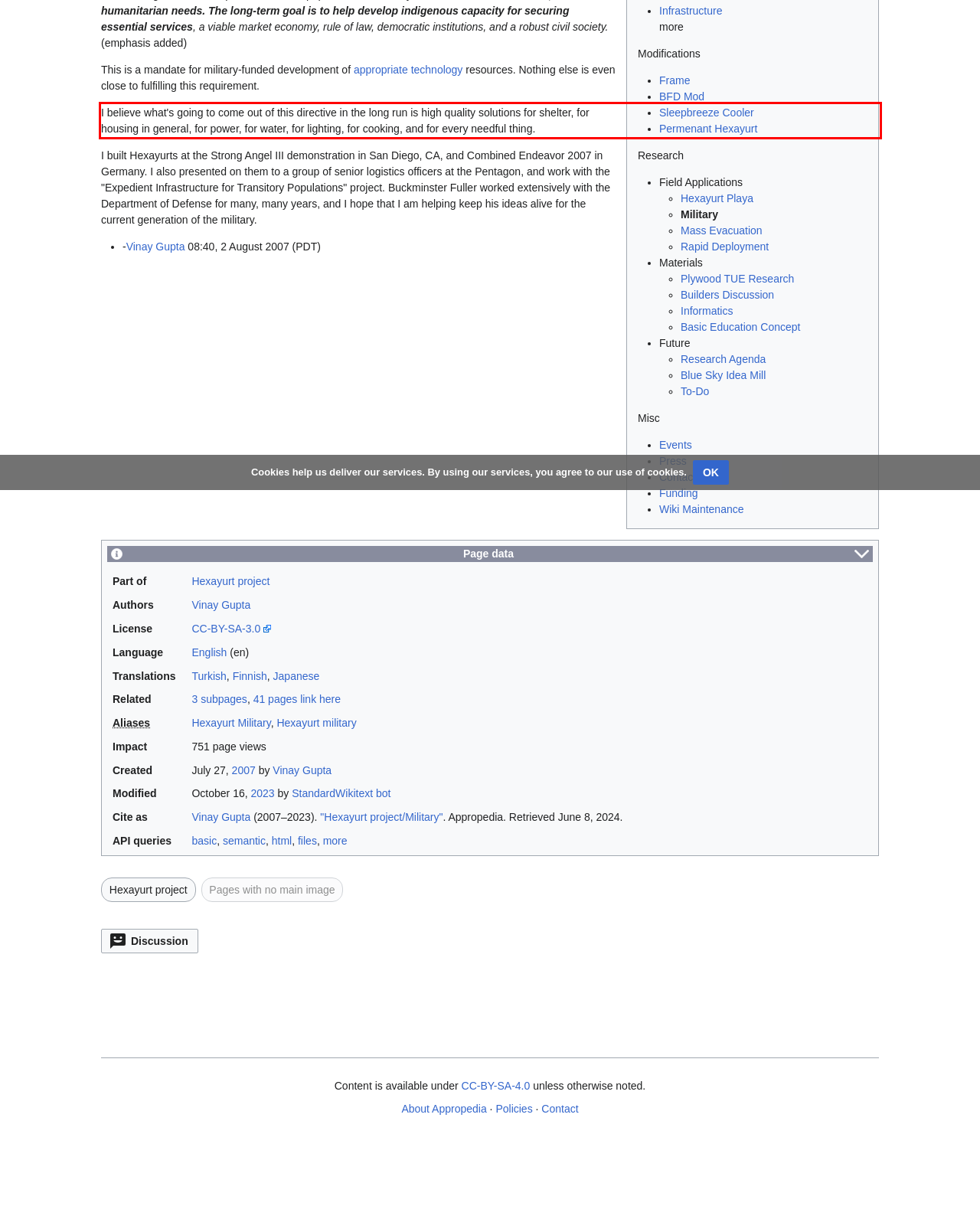Using the provided webpage screenshot, identify and read the text within the red rectangle bounding box.

I believe what's going to come out of this directive in the long run is high quality solutions for shelter, for housing in general, for power, for water, for lighting, for cooking, and for every needful thing.